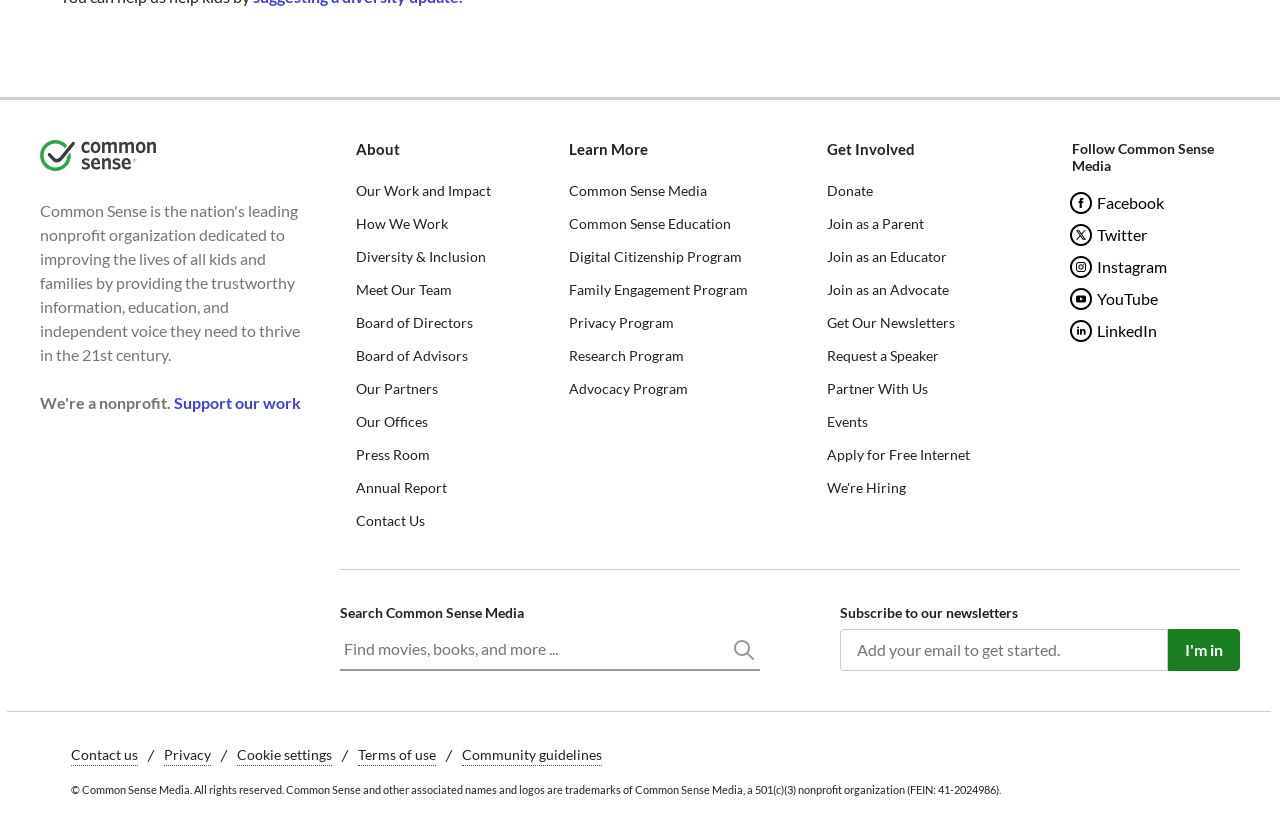Pinpoint the bounding box coordinates for the area that should be clicked to perform the following instruction: "Search Common Sense Media".

[0.266, 0.761, 0.594, 0.808]